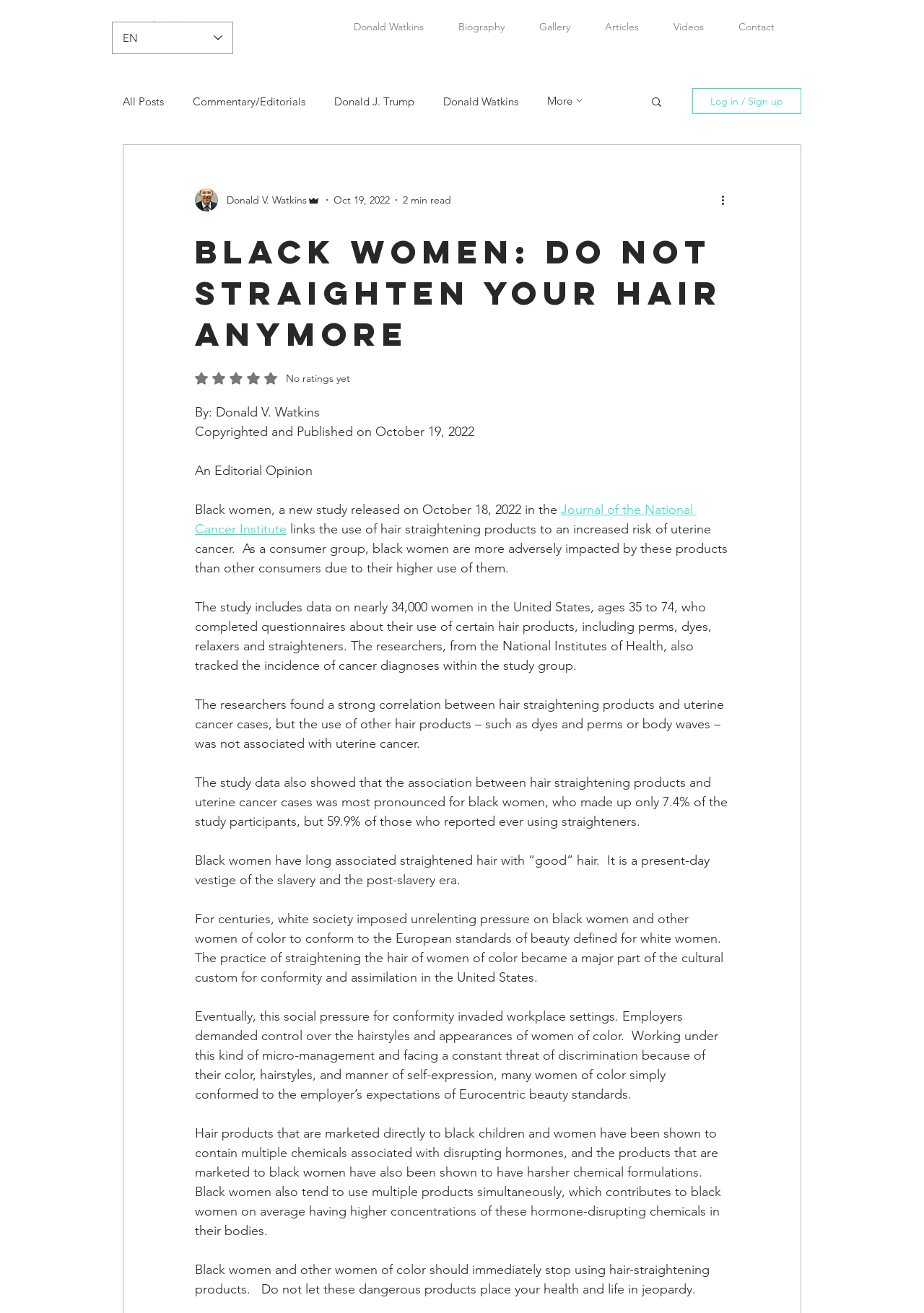What is the author of this article?
Look at the screenshot and respond with one word or a short phrase.

Donald V. Watkins